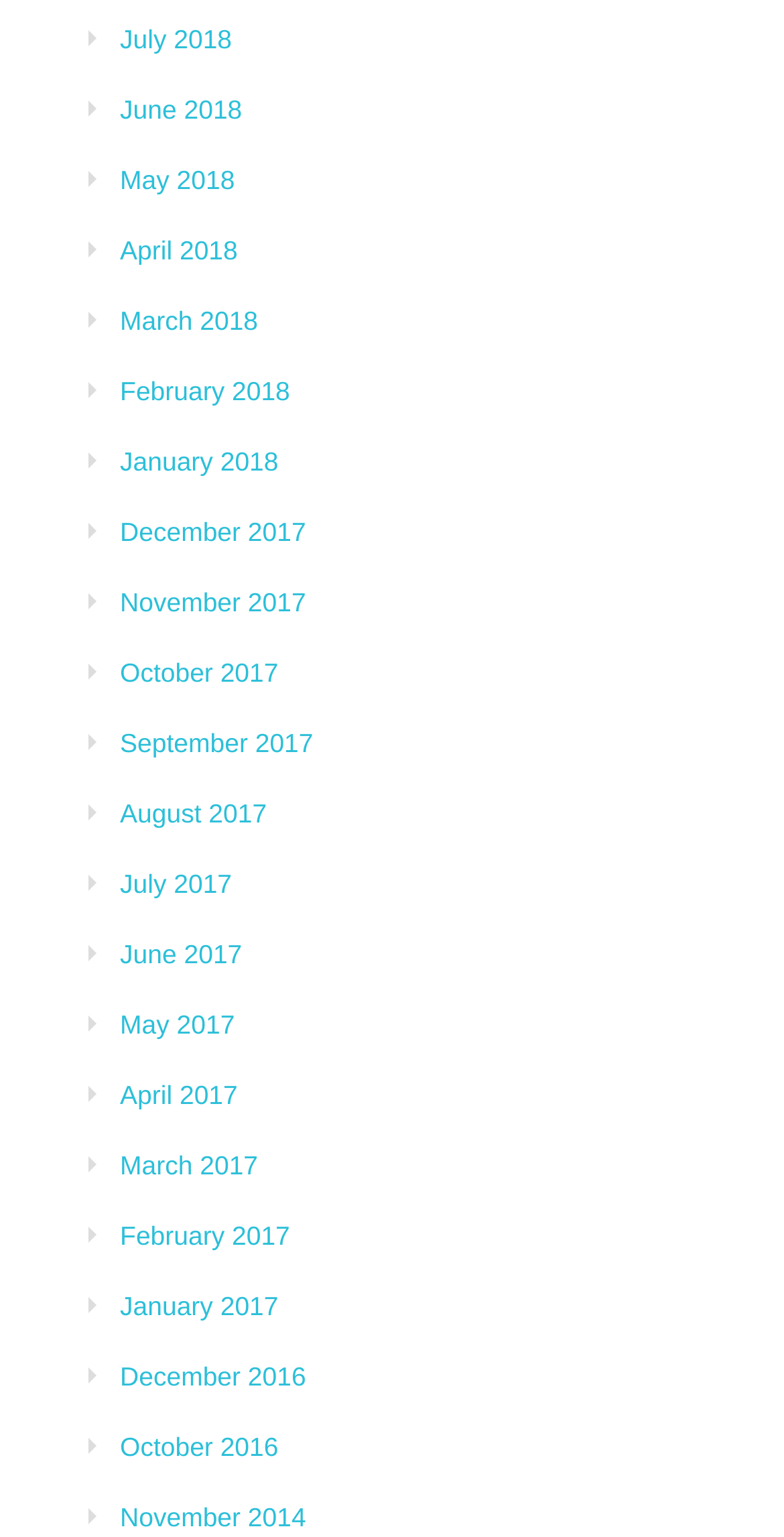What is the position of the link 'July 2017'?
Based on the image, answer the question with a single word or brief phrase.

Middle